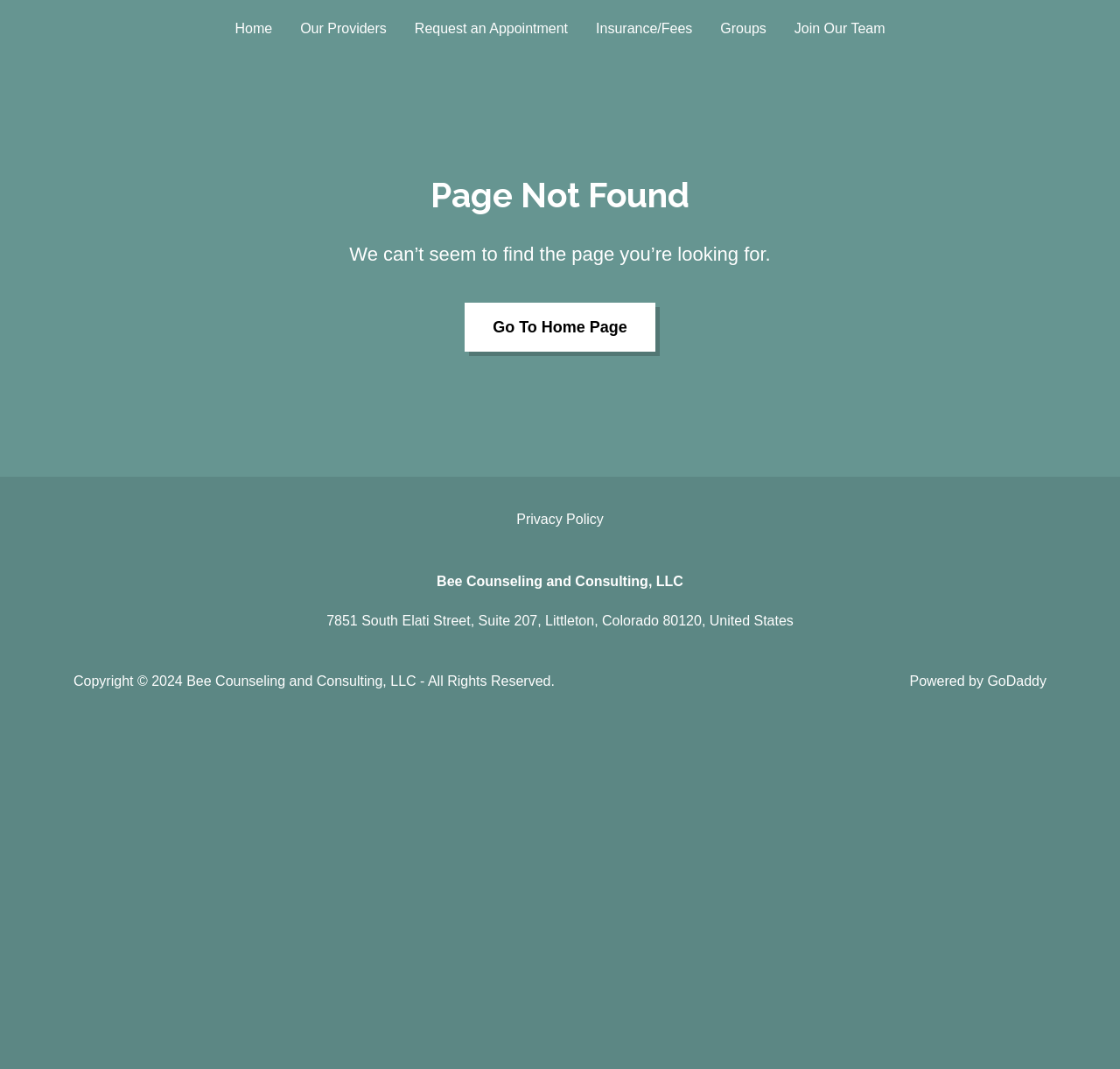Given the description Groups, predict the bounding box coordinates of the UI element. Ensure the coordinates are in the format (top-left x, top-left y, bottom-right x, bottom-right y) and all values are between 0 and 1.

[0.639, 0.012, 0.689, 0.04]